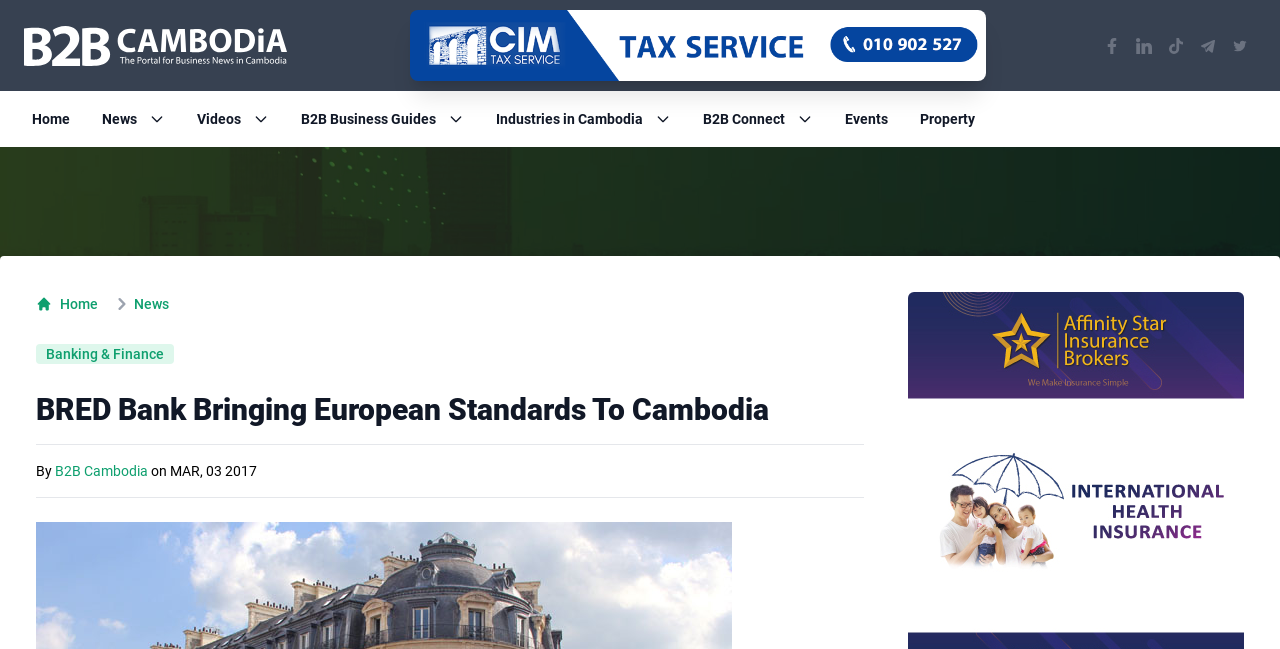Identify the bounding box coordinates of the region that should be clicked to execute the following instruction: "View News".

[0.08, 0.166, 0.129, 0.202]